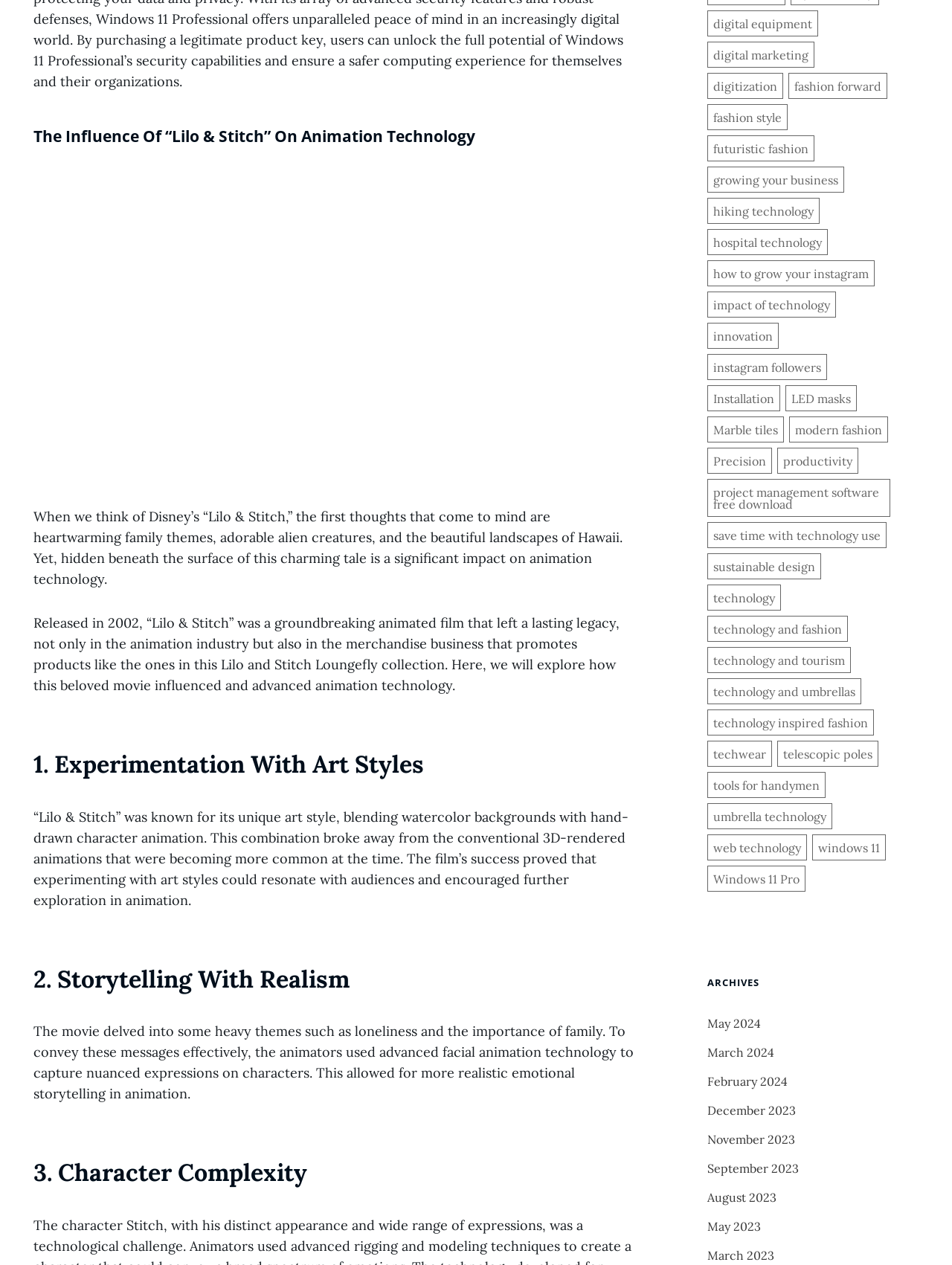Specify the bounding box coordinates of the element's area that should be clicked to execute the given instruction: "Read about experimentation with art styles in 'Lilo & Stitch'". The coordinates should be four float numbers between 0 and 1, i.e., [left, top, right, bottom].

[0.035, 0.591, 0.669, 0.617]